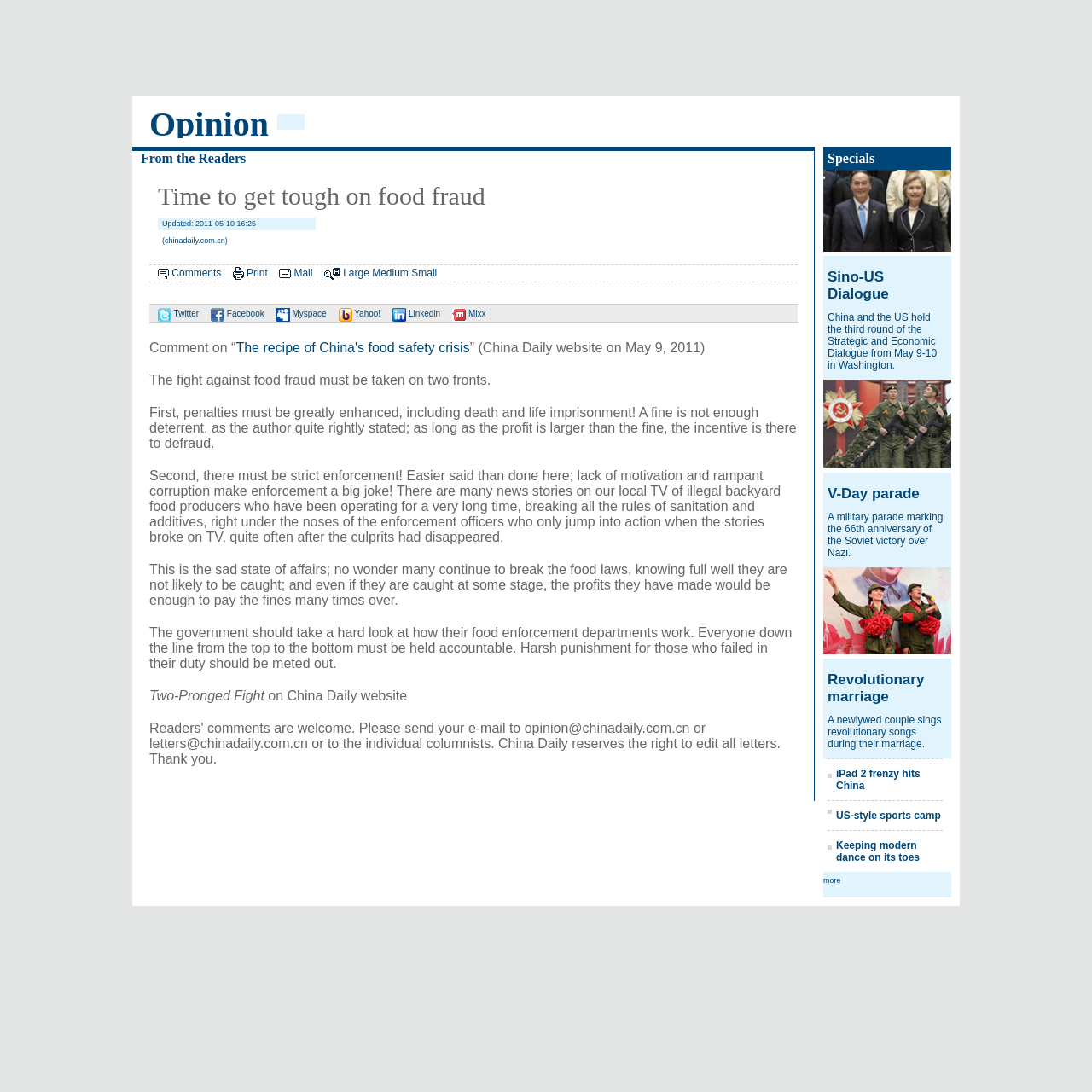Identify the bounding box coordinates of the part that should be clicked to carry out this instruction: "Click on 'From the Readers'".

[0.129, 0.138, 0.225, 0.152]